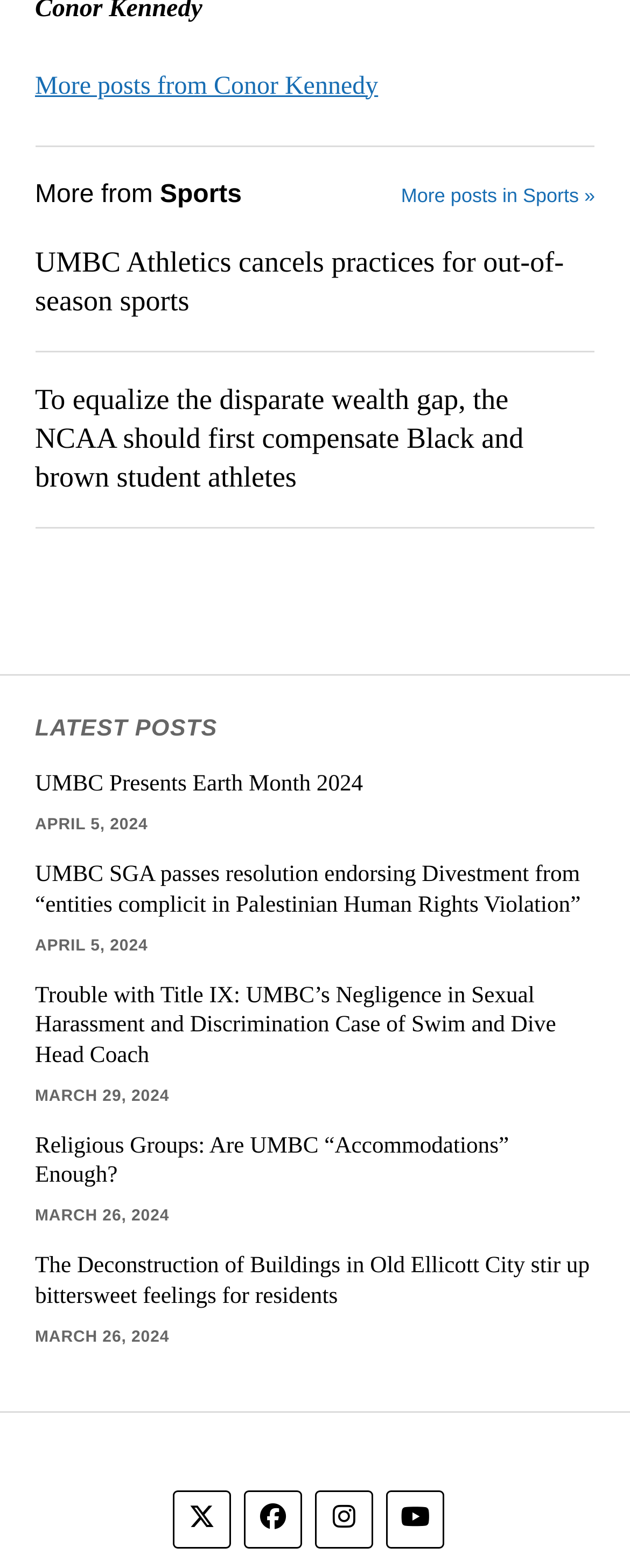Calculate the bounding box coordinates of the UI element given the description: "title="instagram"".

[0.5, 0.95, 0.592, 0.988]